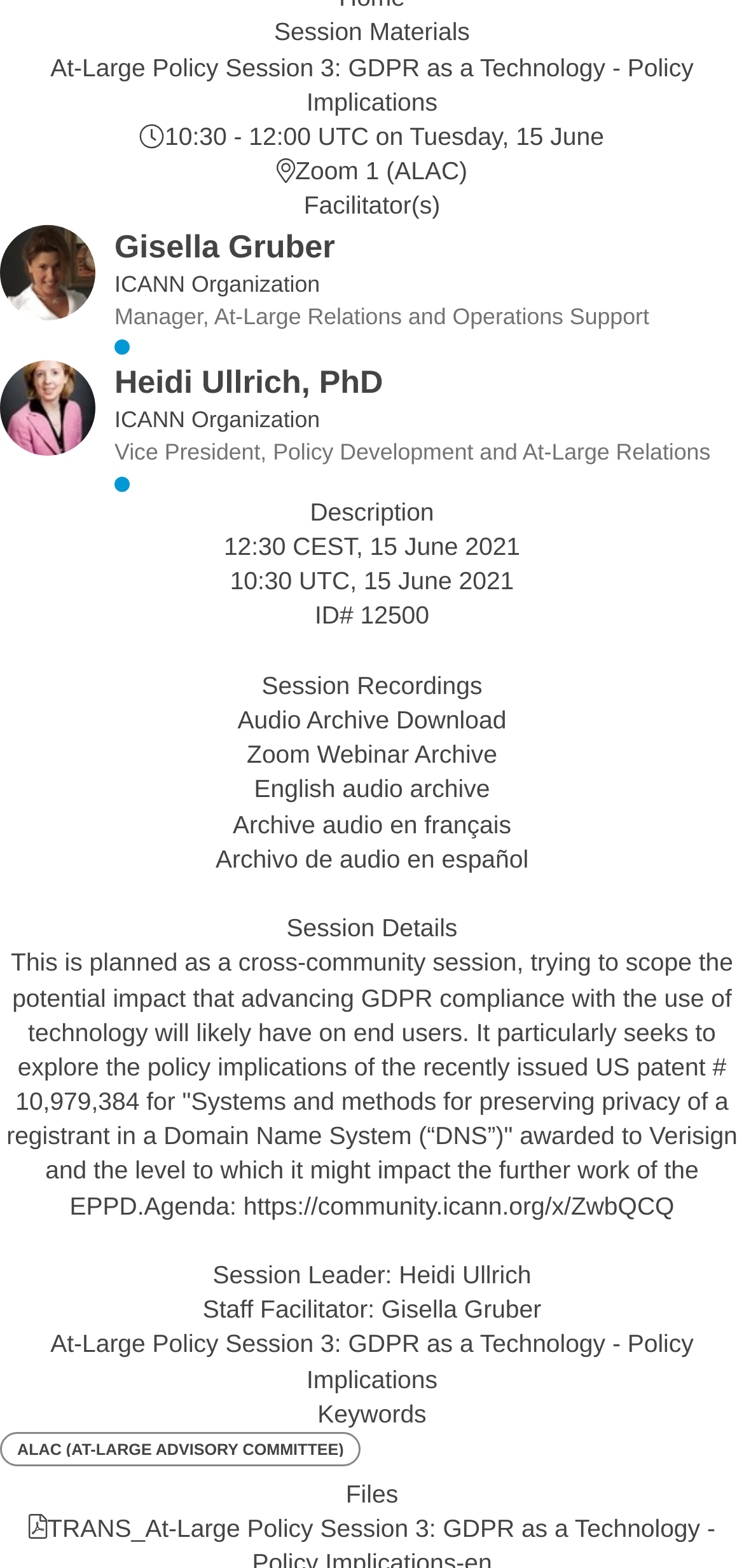Specify the bounding box coordinates of the area to click in order to follow the given instruction: "Download Audio Archive."

[0.319, 0.45, 0.681, 0.468]